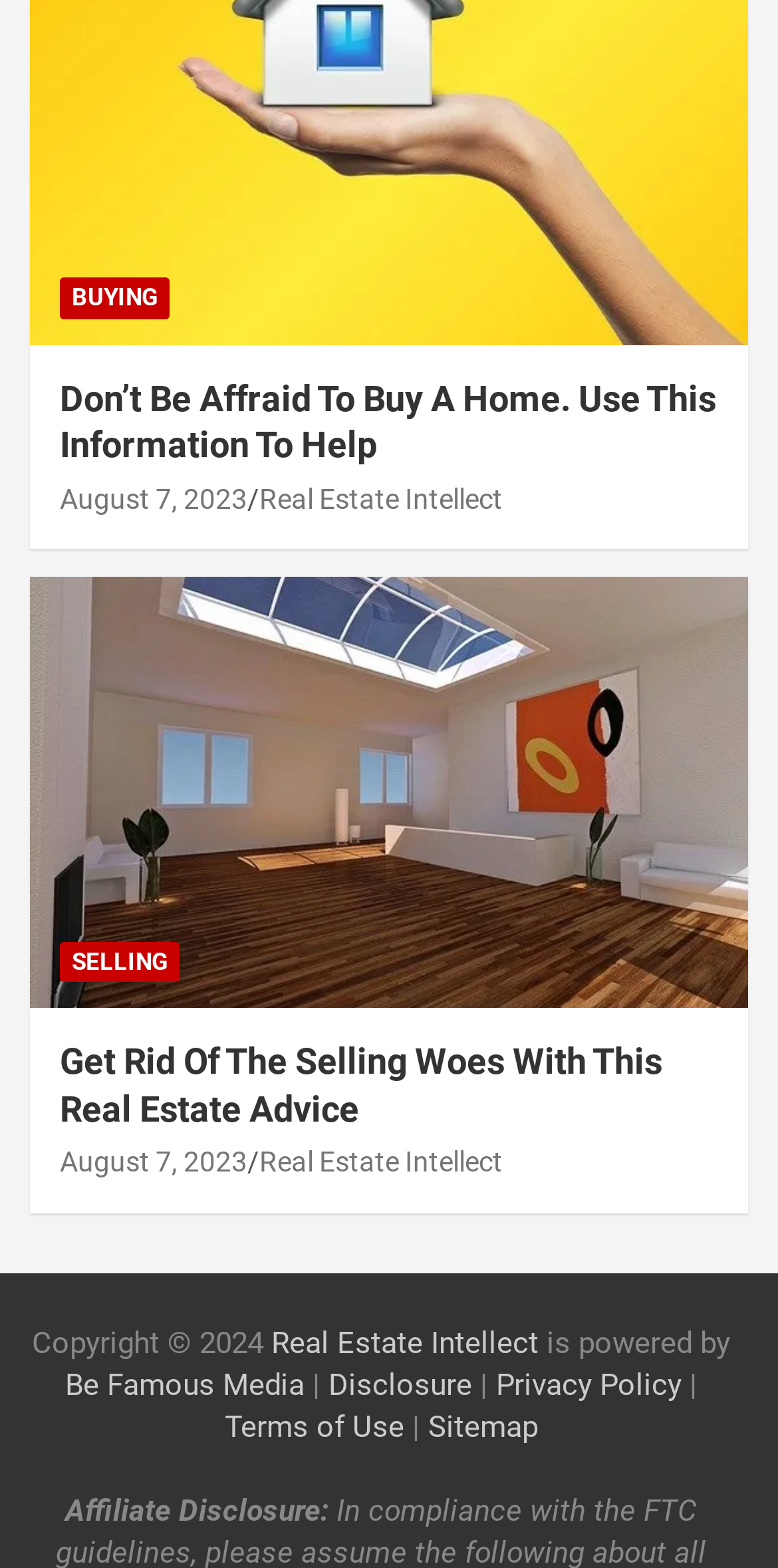Ascertain the bounding box coordinates for the UI element detailed here: "parent_node: SELLING". The coordinates should be provided as [left, top, right, bottom] with each value being a float between 0 and 1.

[0.036, 0.367, 0.964, 0.644]